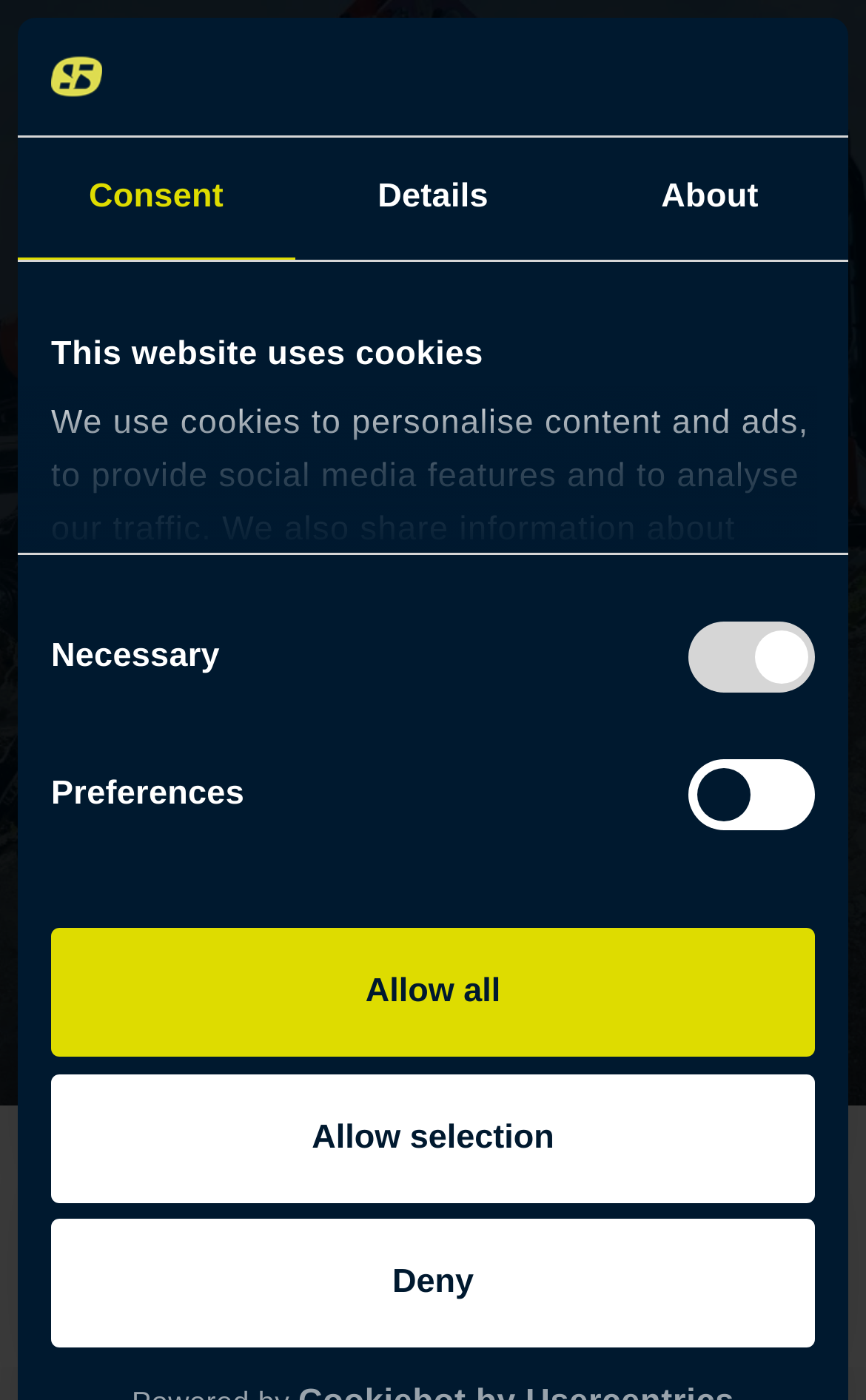Please mark the bounding box coordinates of the area that should be clicked to carry out the instruction: "Click the Allow selection button".

[0.059, 0.767, 0.941, 0.859]